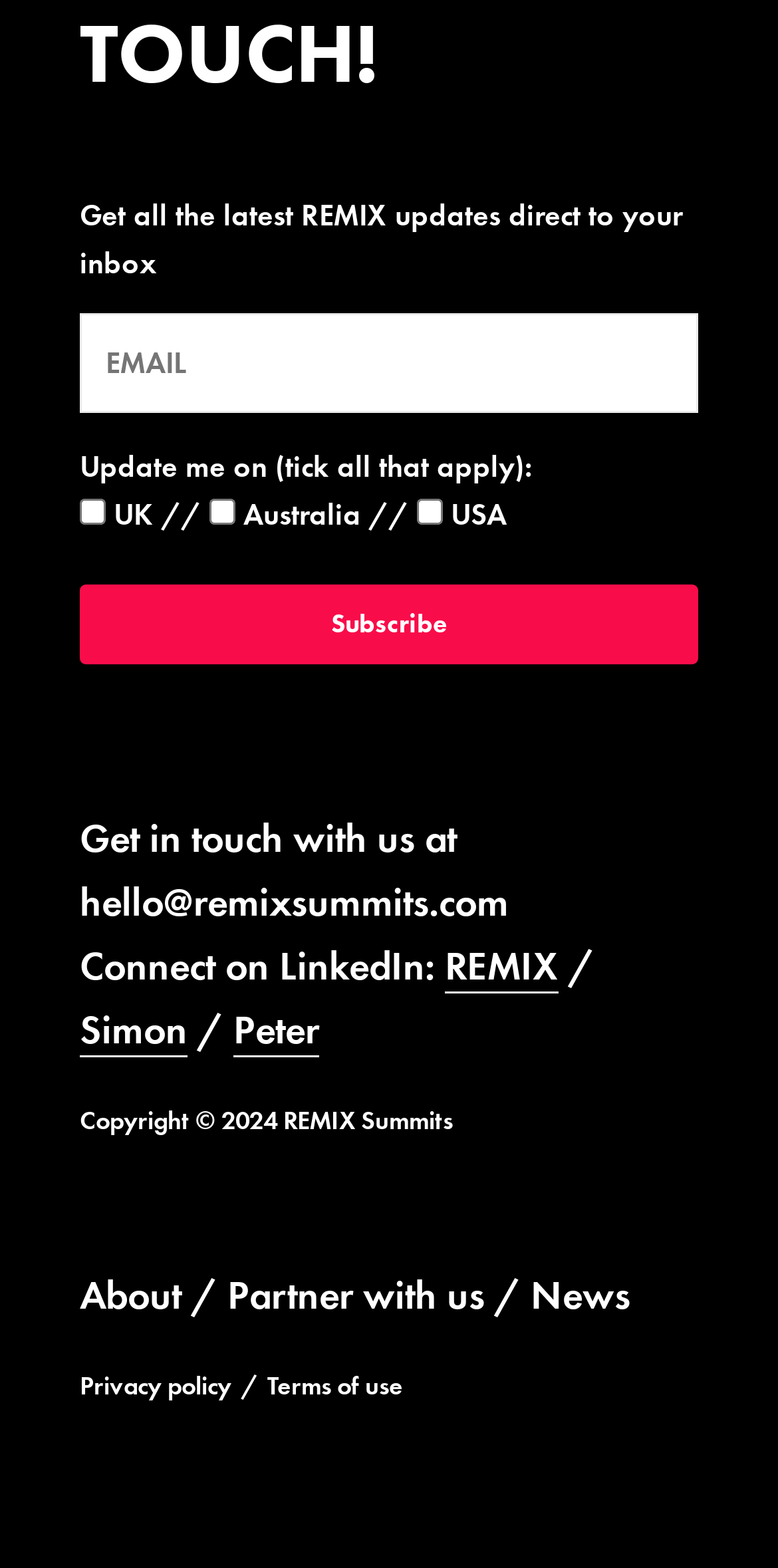Reply to the question with a single word or phrase:
How many checkboxes are available?

3